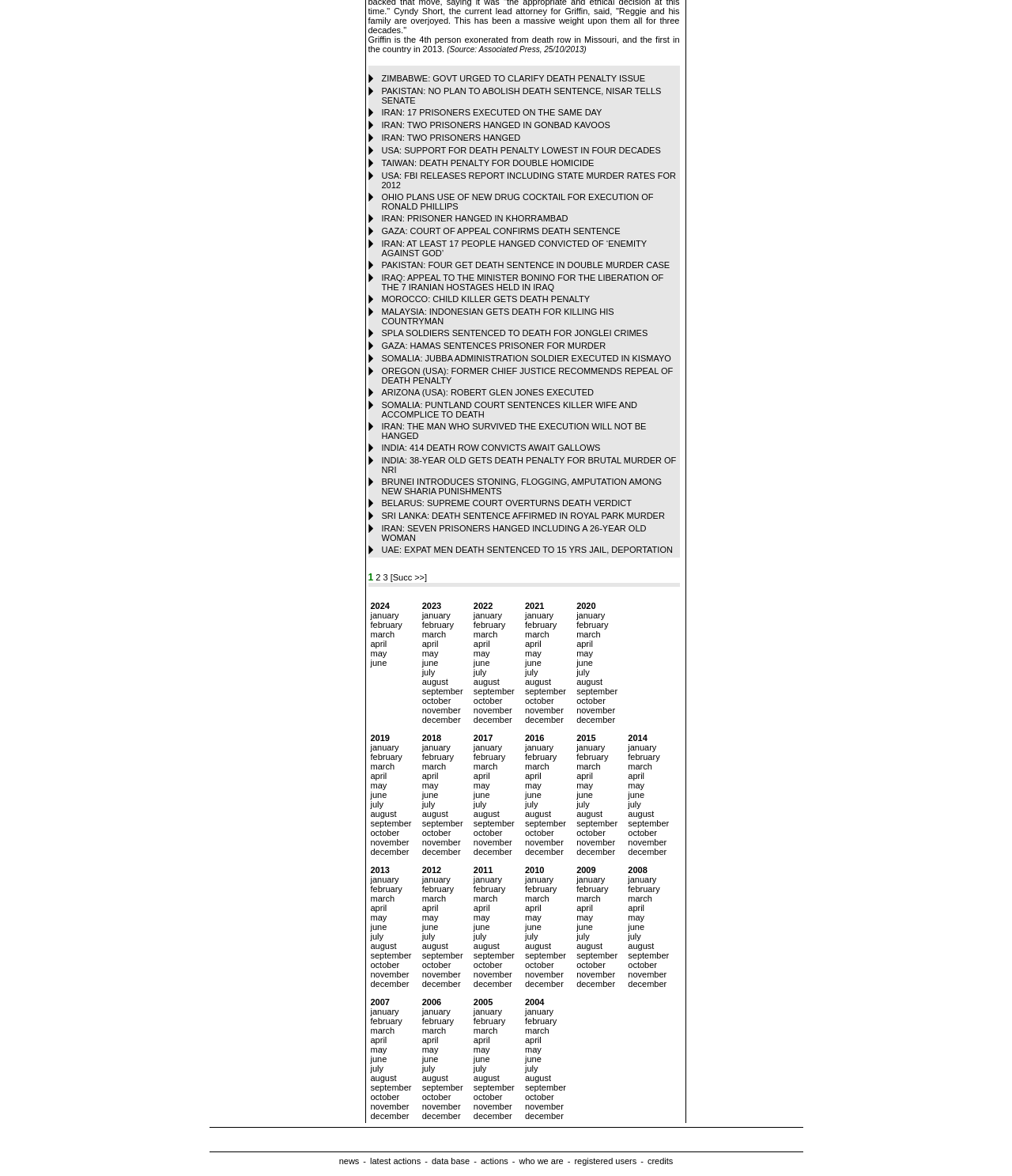Provide the bounding box coordinates of the HTML element described by the text: "IRAN: PRISONER HANGED IN KHORRAMBAD".

[0.377, 0.182, 0.561, 0.19]